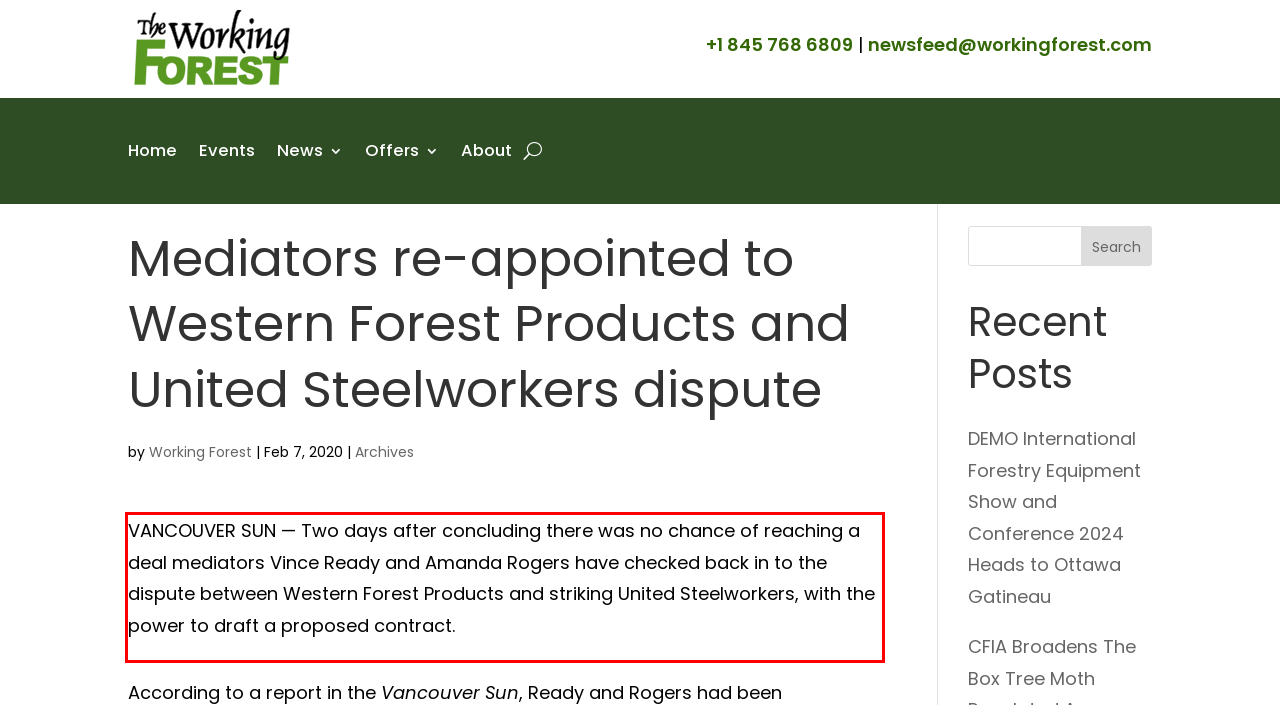Please use OCR to extract the text content from the red bounding box in the provided webpage screenshot.

VANCOUVER SUN — Two days after concluding there was no chance of reaching a deal mediators Vince Ready and Amanda Rogers have checked back in to the dispute between Western Forest Products and striking United Steelworkers, with the power to draft a proposed contract.